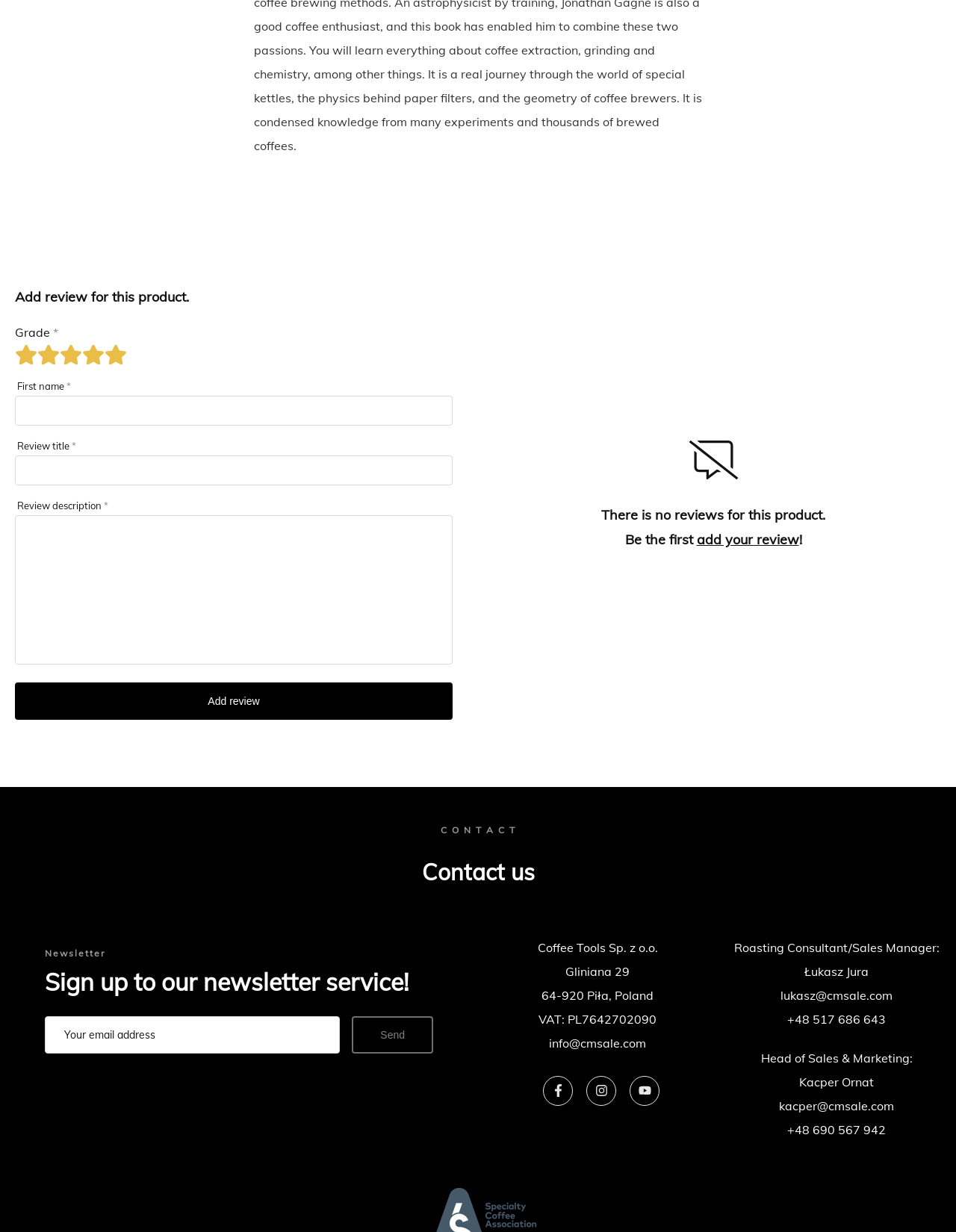Based on the element description "title="Youtube"", predict the bounding box coordinates of the UI element.

[0.659, 0.873, 0.69, 0.897]